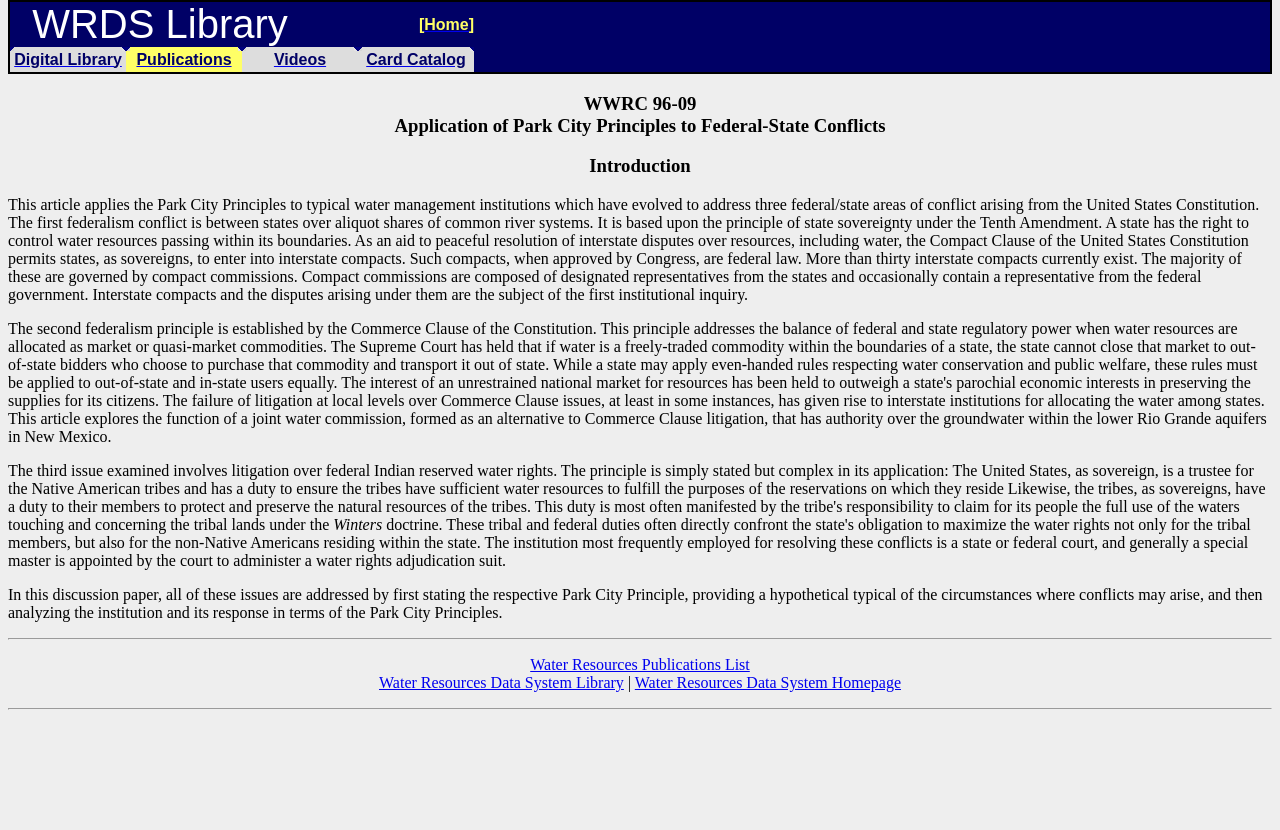Locate the bounding box coordinates of the area that needs to be clicked to fulfill the following instruction: "Visit the 'Water Resources Data System Homepage'". The coordinates should be in the format of four float numbers between 0 and 1, namely [left, top, right, bottom].

[0.496, 0.812, 0.704, 0.833]